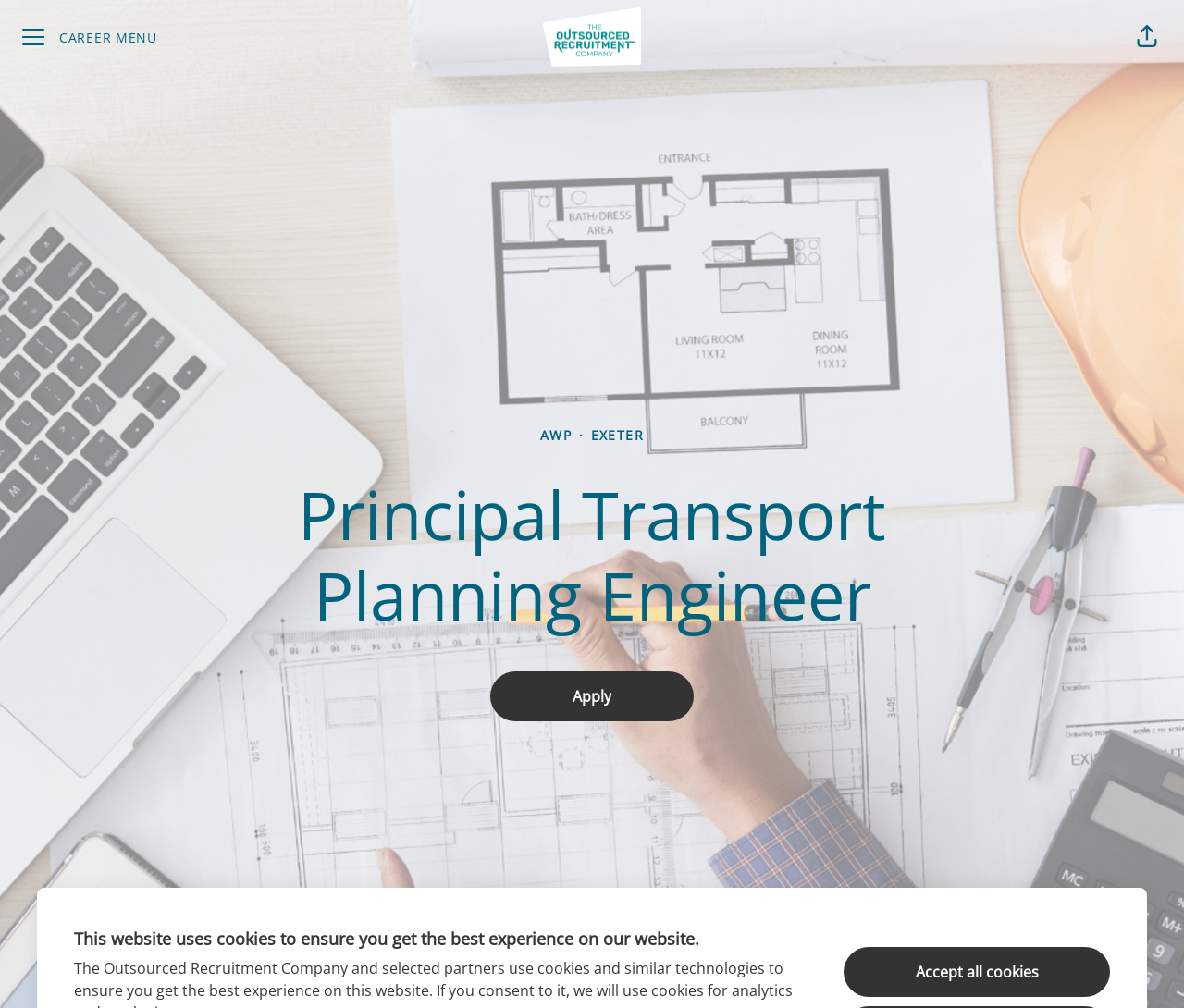What is the abbreviation displayed near the top of the page?
Can you provide an in-depth and detailed response to the question?

I determined the abbreviation by looking at the static text element with the text 'AWP' which is located at coordinates [0.456, 0.423, 0.483, 0.44]. This text is a prominent element on the page, indicating that it is the abbreviation displayed near the top of the page.